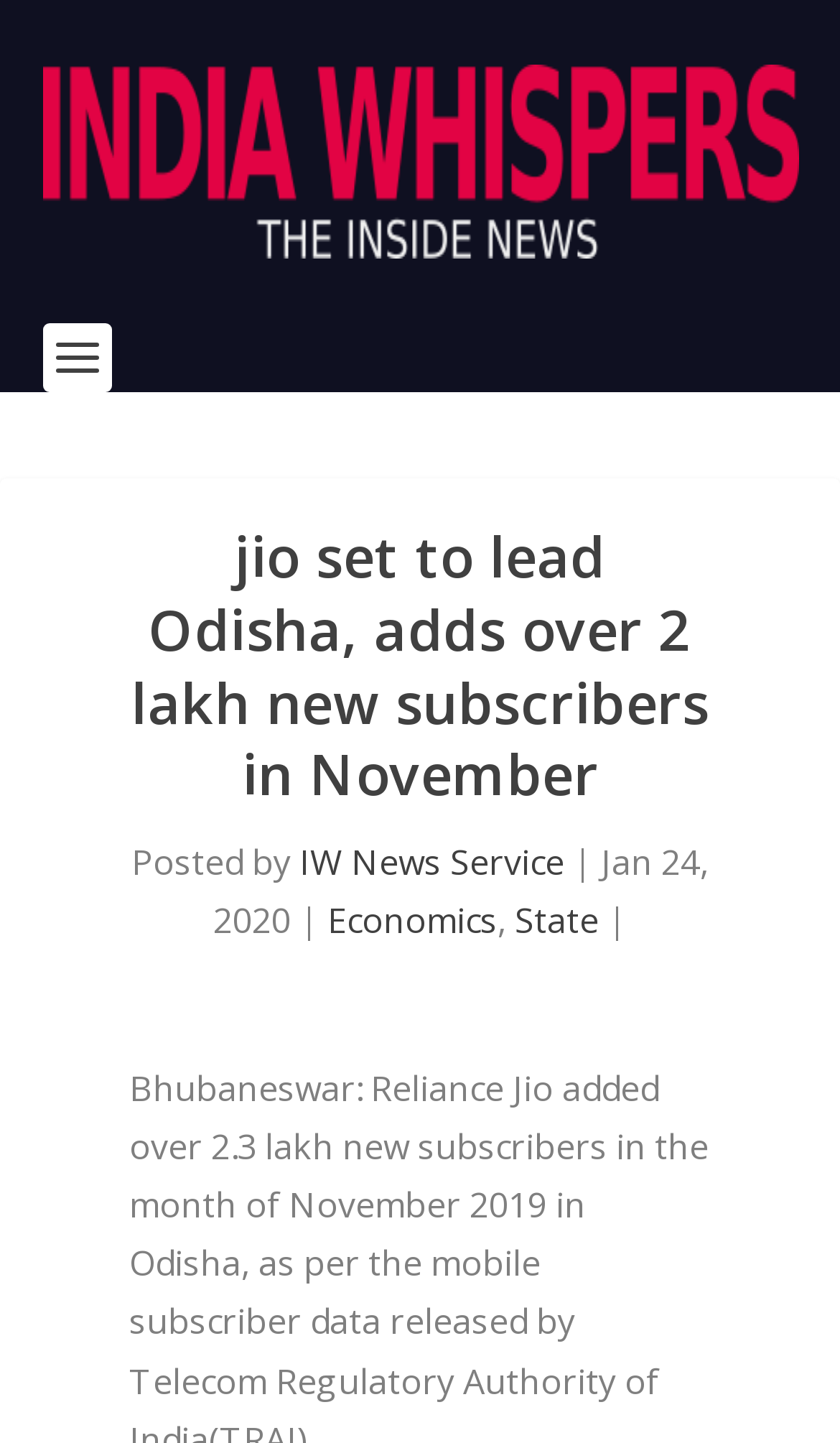Give a detailed account of the webpage.

The webpage appears to be a news article page. At the top, there is a logo and a link to "India Whispers" on the left side, taking up almost the entire width of the page. Below the logo, there is a heading that reads "jio set to lead Odisha, adds over 2 lakh new subscribers in November". 

On the left side, below the heading, there is a line of text that includes the author's name "IW News Service" and the date "Jan 24, 2020", separated by a vertical line. The author's name is a link, and the date is a static text. 

To the right of the author's name, there are two links, "Economics" and "State", separated by a vertical line. These links are likely categories or tags related to the news article. 

The overall structure of the page suggests that the main content of the news article will follow below these elements, although the exact content is not provided in the accessibility tree.